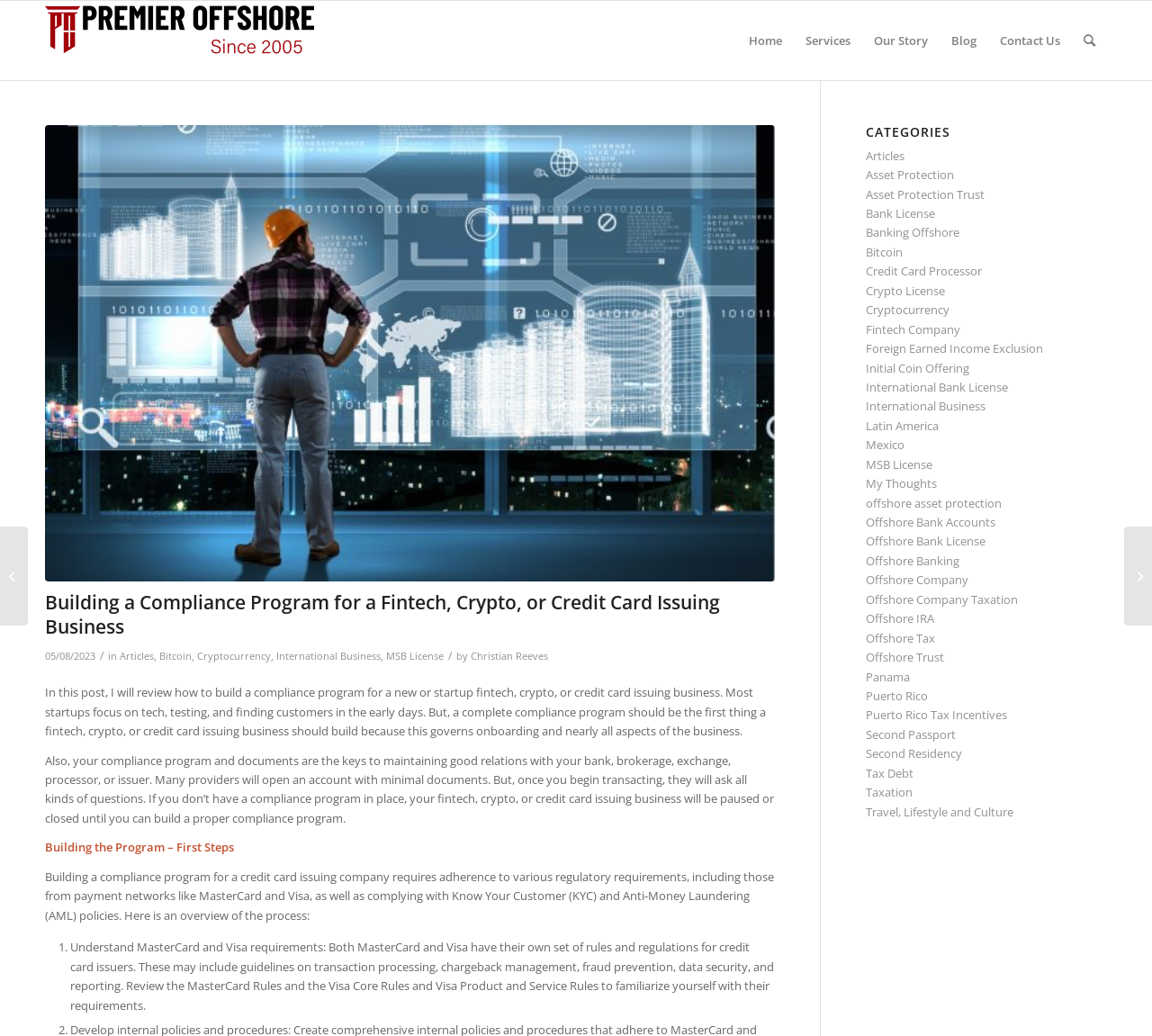Find the bounding box coordinates for the UI element whose description is: "Home". The coordinates should be four float numbers between 0 and 1, in the format [left, top, right, bottom].

[0.64, 0.001, 0.689, 0.077]